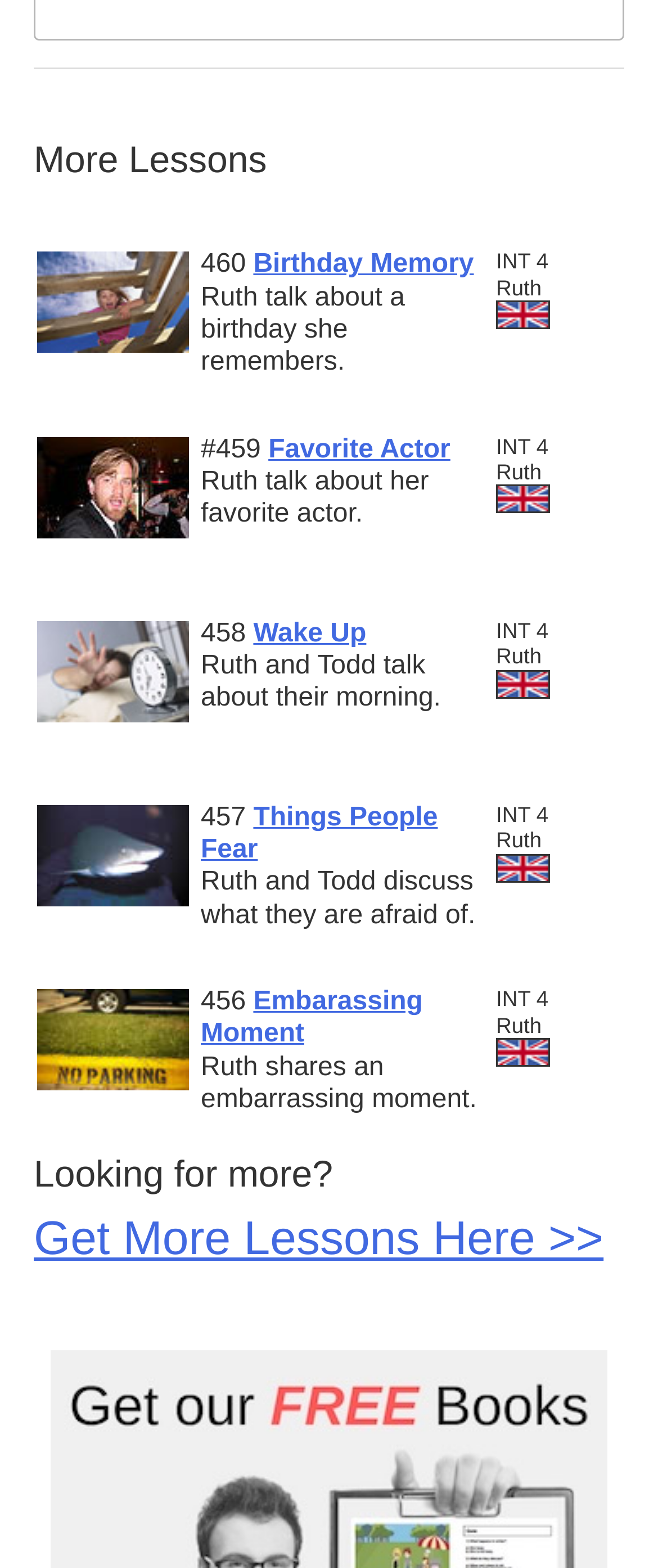Identify the bounding box coordinates for the UI element mentioned here: "Get More Lessons Here >>". Provide the coordinates as four float values between 0 and 1, i.e., [left, top, right, bottom].

[0.051, 0.773, 0.917, 0.807]